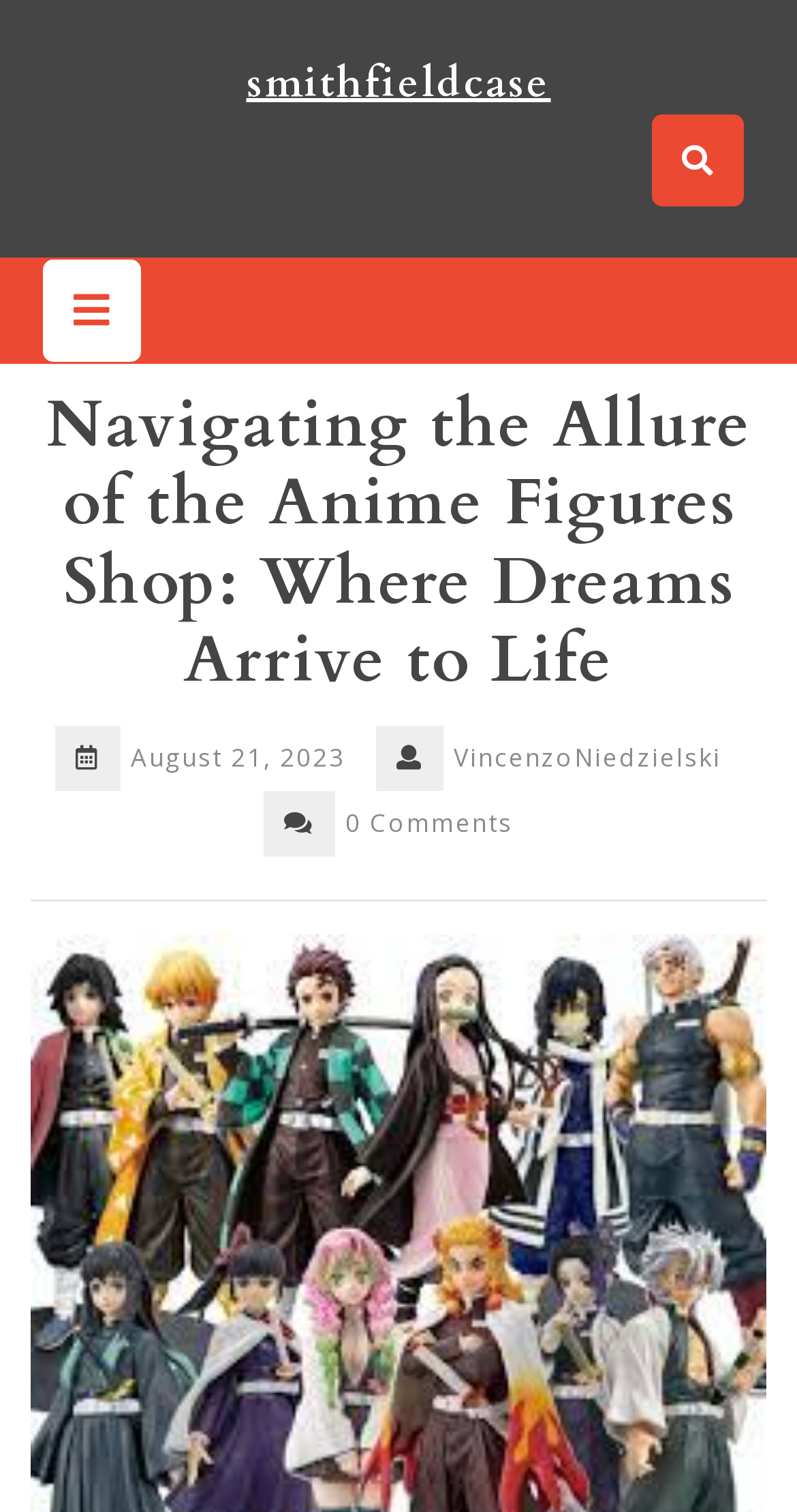Explain the webpage in detail, including its primary components.

The webpage appears to be a blog post or article about anime figures, with a focus on the shop "smithfieldcase". At the top of the page, there is a heading with the title "smithfieldcase" and a link with the same text, positioned side by side. Below this, there are two buttons: one with an icon represented by "\uf002" on the right side, and another with an icon represented by "\uf0c9 Open Button" on the left side.

When the Open Button is clicked, a section expands to reveal more content. This section contains a heading with the title "Navigating the Allure of the Anime Figures Shop: Where Dreams Arrive to Life", which is positioned above a line of text showing the date "August 21, 2023". To the right of the date, there is the author's name, "VincenzoNiedzielski". Below this, there is a line of text indicating "0 Comments". A horizontal separator line divides this section from the rest of the page.